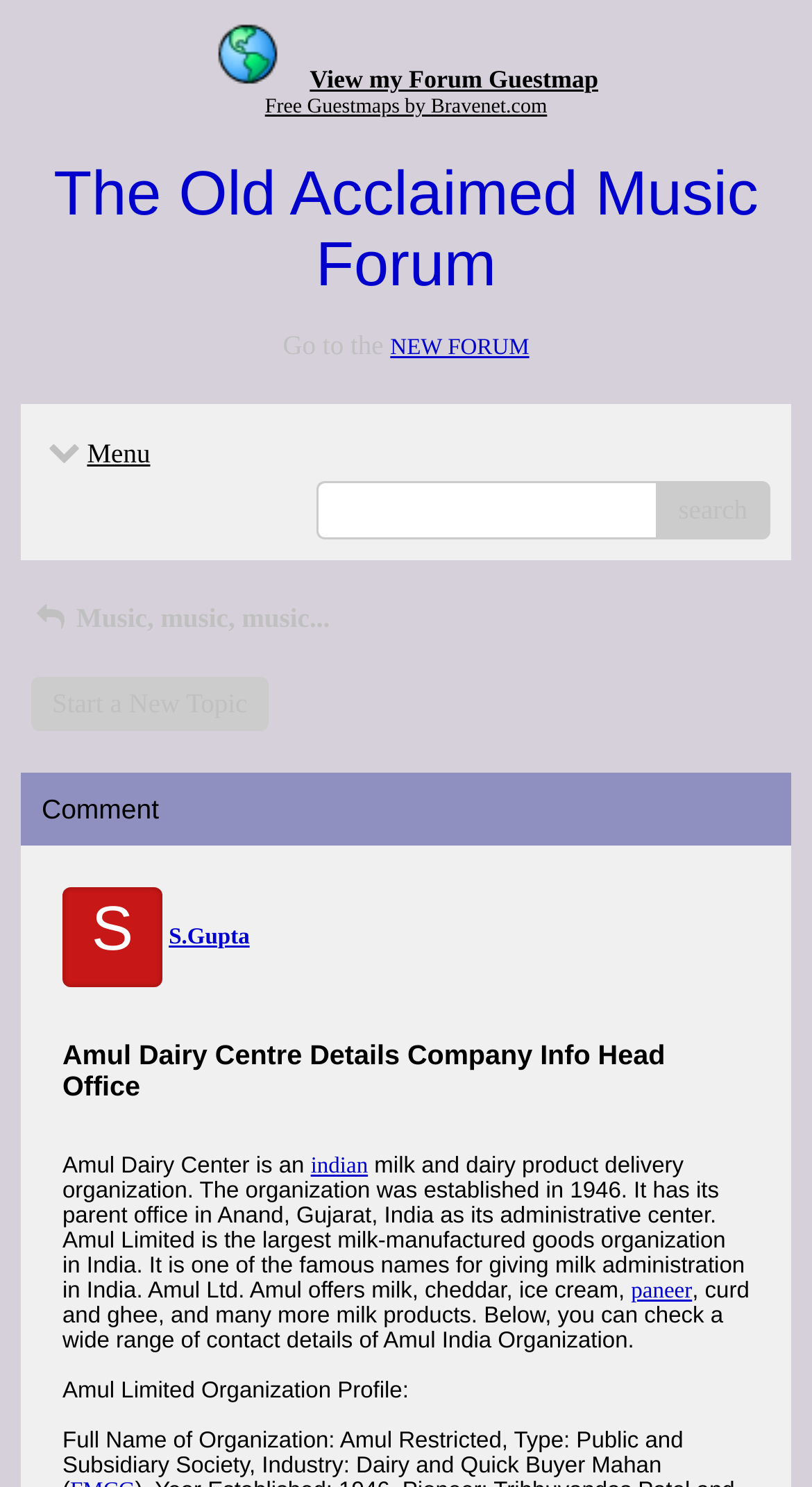Locate the coordinates of the bounding box for the clickable region that fulfills this instruction: "View my Forum Guestmap".

[0.381, 0.043, 0.737, 0.063]